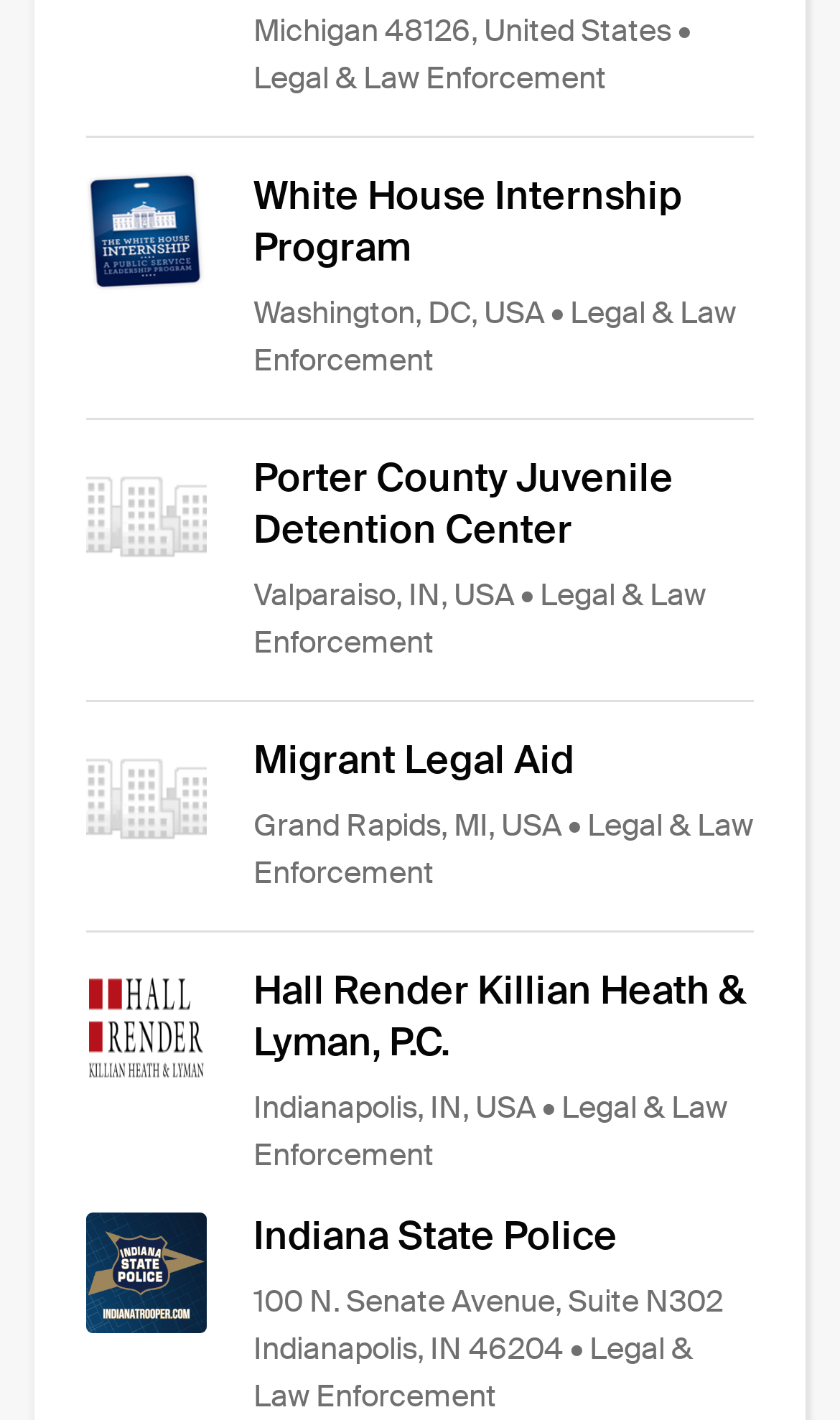Provide your answer to the question using just one word or phrase: How many links are on this webpage?

5